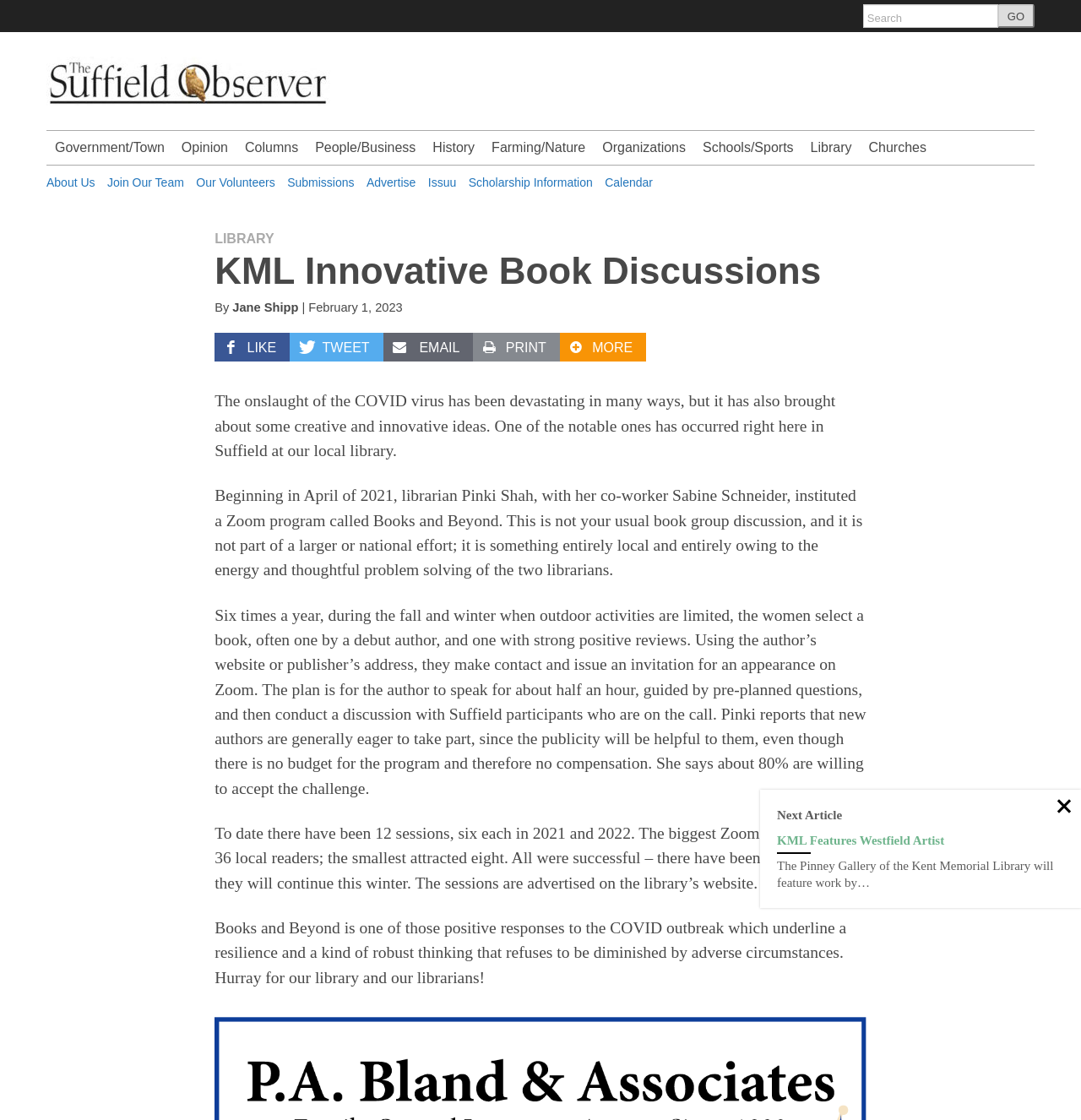Please indicate the bounding box coordinates of the element's region to be clicked to achieve the instruction: "Learn more about the Suffield Observer". Provide the coordinates as four float numbers between 0 and 1, i.e., [left, top, right, bottom].

[0.042, 0.049, 0.222, 0.345]